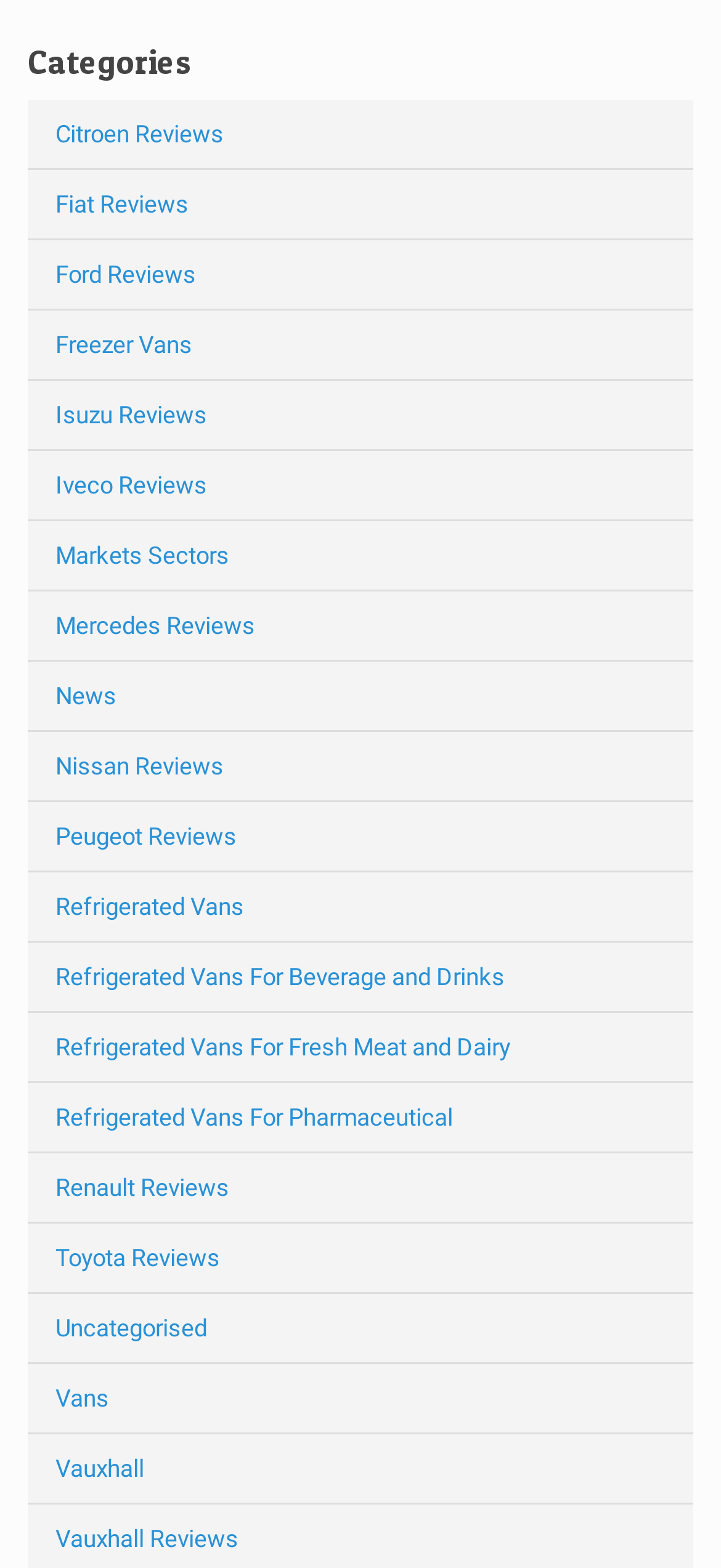Please identify the bounding box coordinates of where to click in order to follow the instruction: "View Citroen reviews".

[0.038, 0.064, 0.962, 0.108]